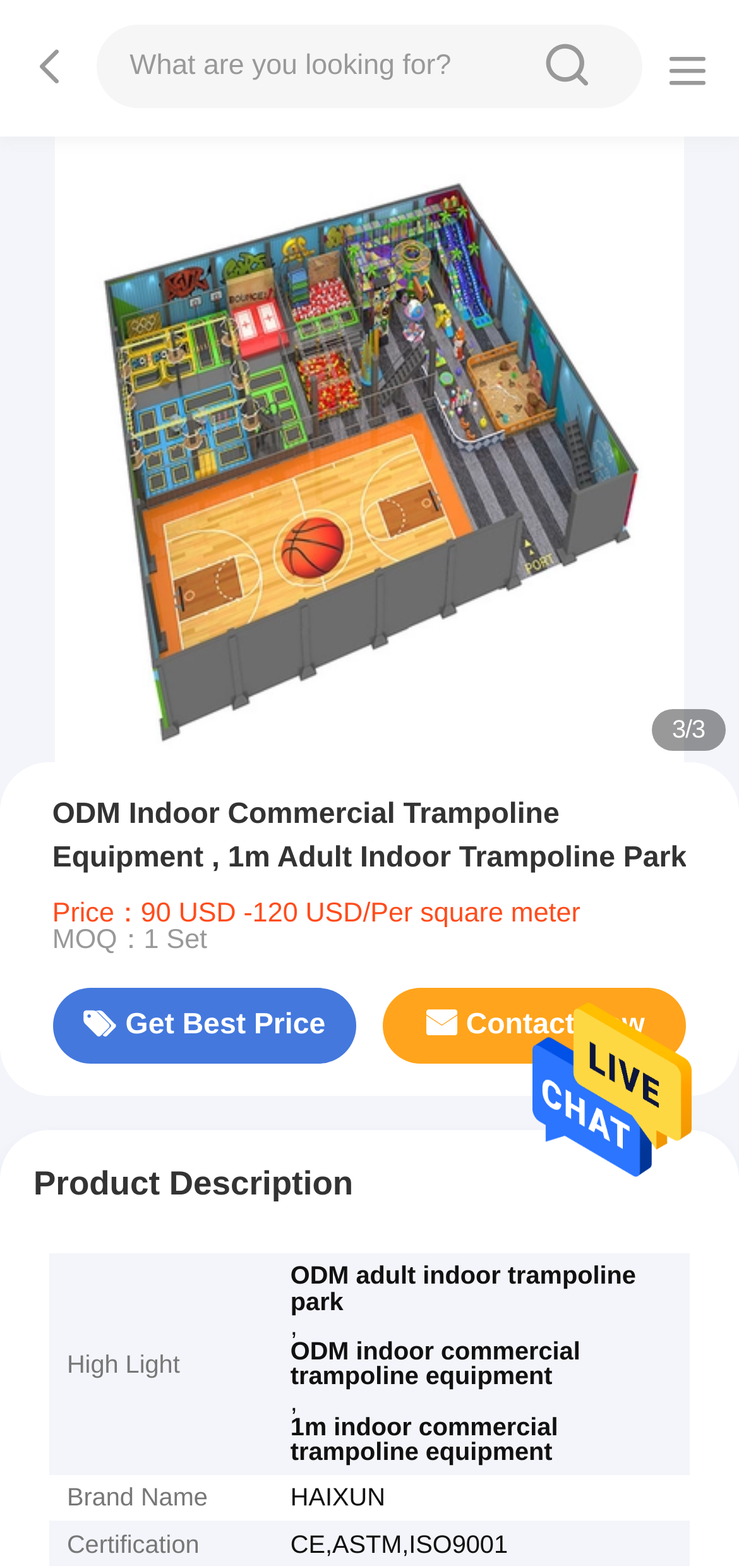What is the minimum order quantity of the trampoline equipment?
Using the image provided, answer with just one word or phrase.

1 Set